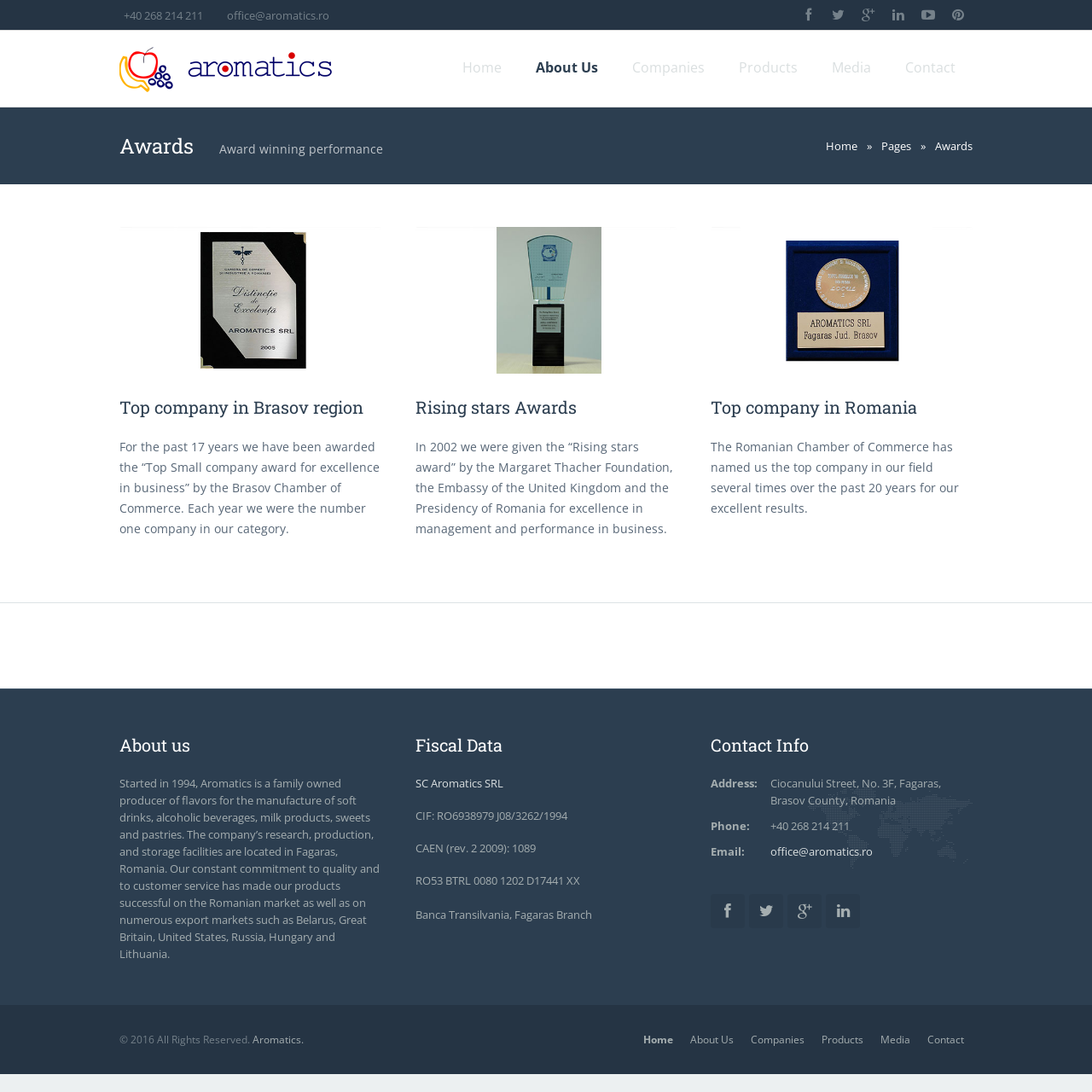Find the bounding box coordinates of the clickable area that will achieve the following instruction: "View company awards".

[0.109, 0.118, 0.177, 0.149]